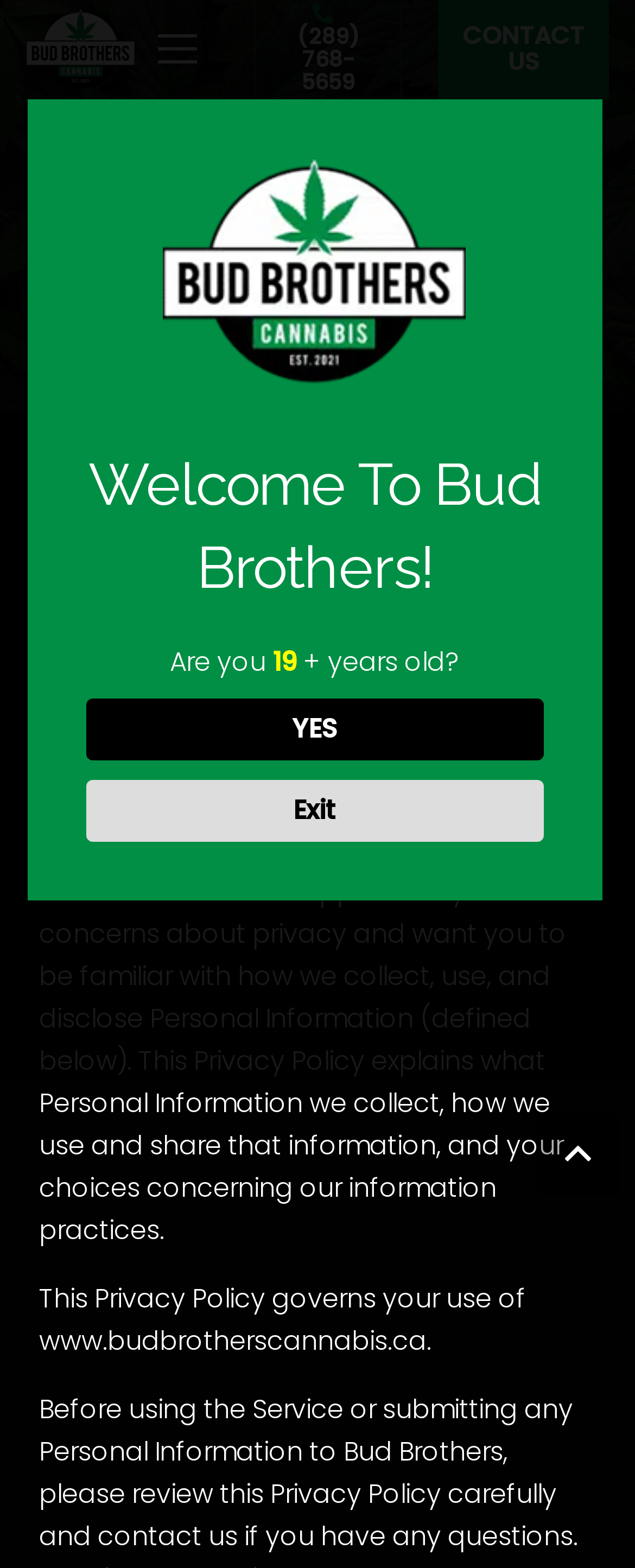Please answer the following question as detailed as possible based on the image: 
What is the domain of the website governed by this policy?

The text 'This Privacy Policy governs your use of www.budbrotherscannabis.ca' explicitly states that this policy applies to the website with the domain www.budbrotherscannabis.ca.